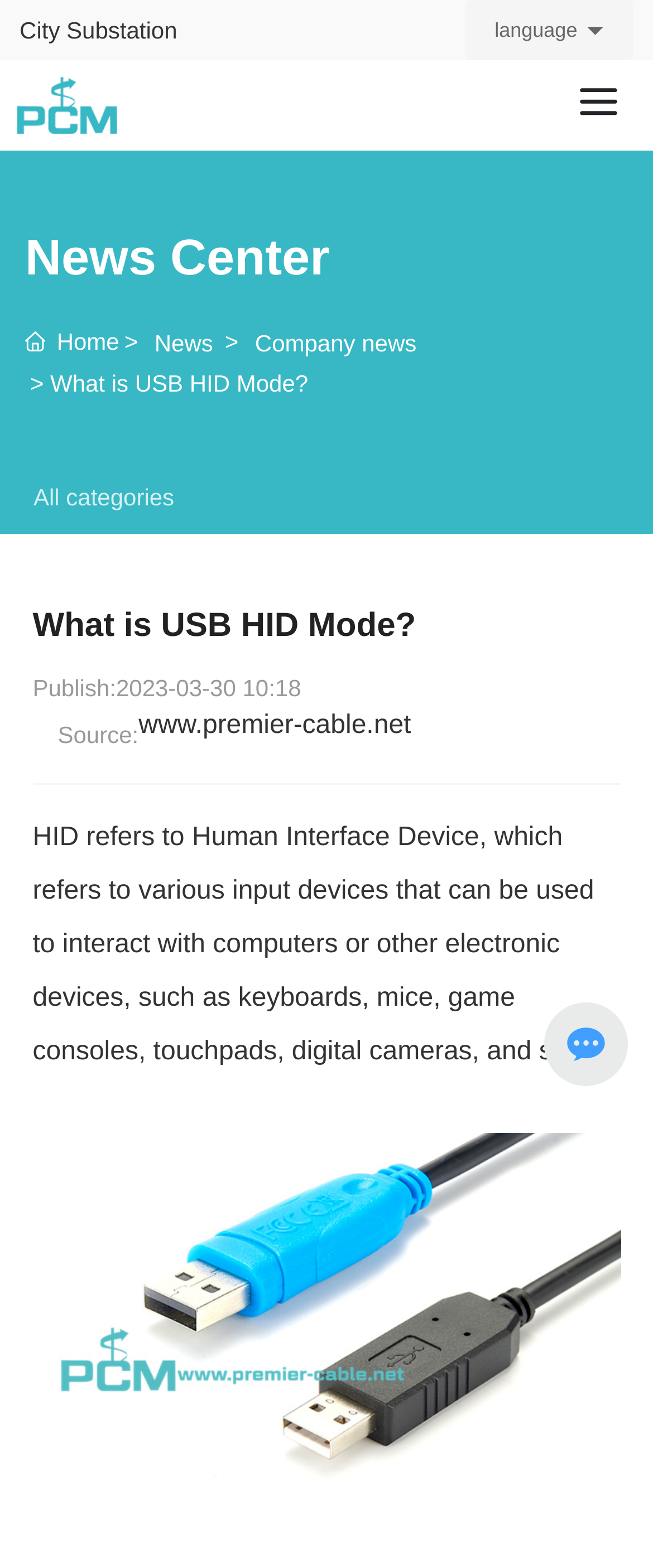Generate a comprehensive caption for the webpage you are viewing.

The webpage is about USB HID Mode, specifically discussing what it is and its relation to Premier Cable, a cable specialist for wire harness and cable assembly manufacturing. 

At the top left, there is a link to "City Substation". Next to it, there is a static text "language" and an image. On the top right, there is a link to "Premier Cable" with an accompanying image. 

Below these elements, there is a heading "News Center" that spans almost the entire width of the page. Underneath, there are links to "Home", "News", and "Company news", each with a small image. 

The main content of the page starts with a static text "What is USB HID Mode?" followed by a heading with the same text. Below this heading, there is a button "All categories" that spans the entire width of the page. 

The main article begins with a static text "Publish:" and "Source:" followed by the publication date and source URL. The article explains that HID refers to Human Interface Device, which includes various input devices such as keyboards, mice, and digital cameras. 

The article is accompanied by an image of a "Mouse Keyboard USB HID Serial Cable" at the bottom. There are also two small images on the right side of the page, one at the top and one at the bottom.